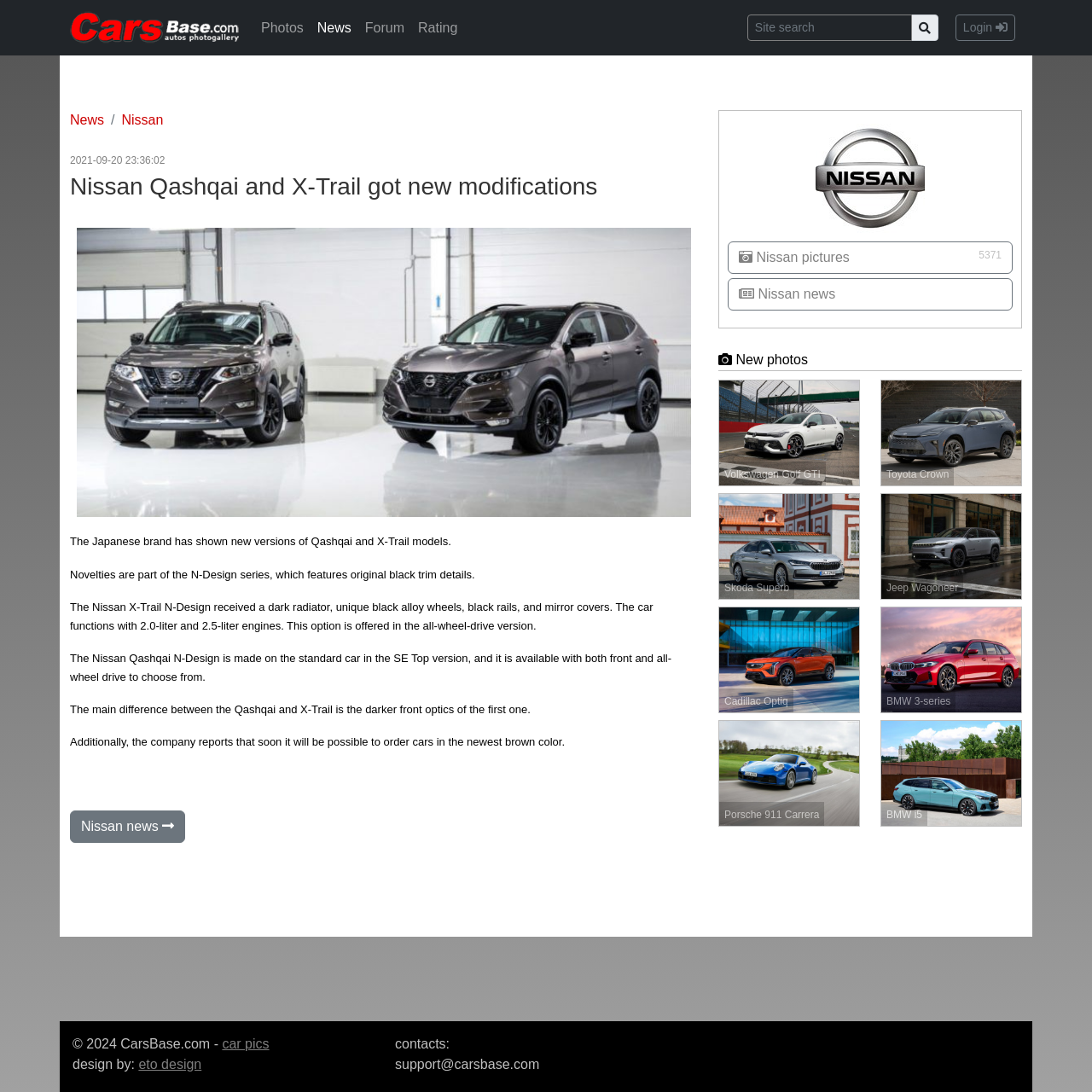Please locate the bounding box coordinates for the element that should be clicked to achieve the following instruction: "Read more about Nissan Qashqai and X-Trail modifications". Ensure the coordinates are given as four float numbers between 0 and 1, i.e., [left, top, right, bottom].

[0.064, 0.333, 0.639, 0.347]